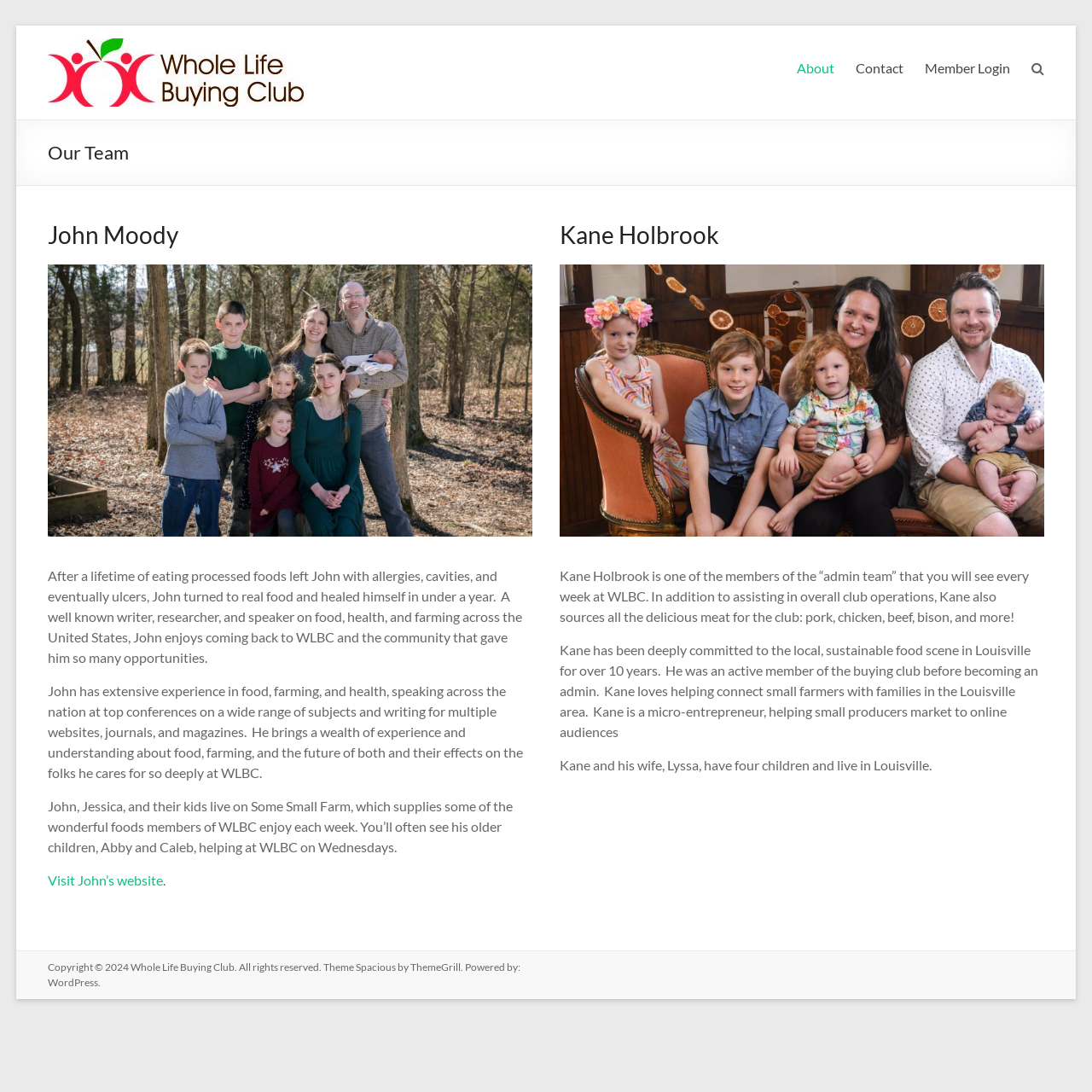Please give a one-word or short phrase response to the following question: 
Where do John, Jessica, and their kids live?

Some Small Farm